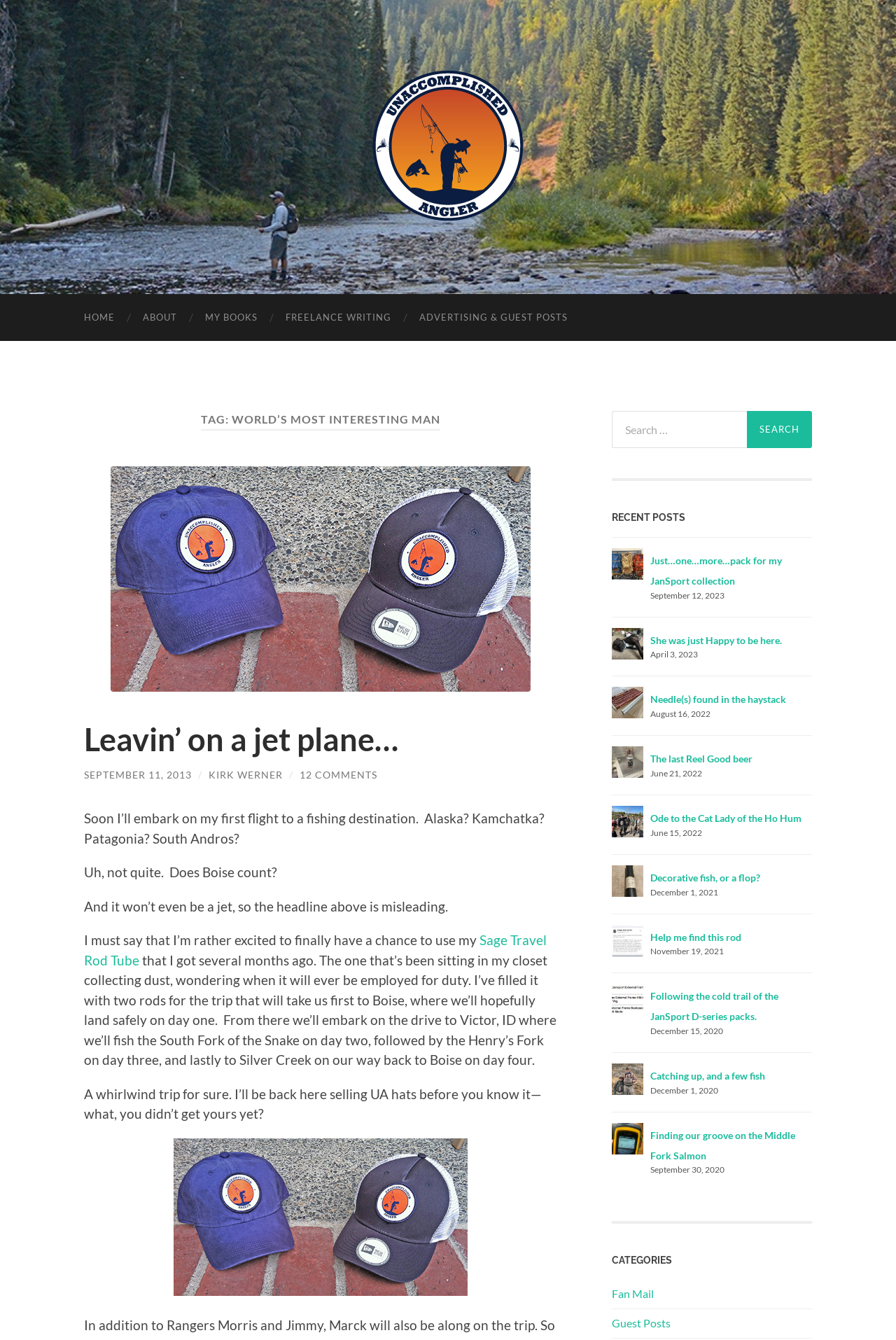Find and specify the bounding box coordinates that correspond to the clickable region for the instruction: "Read the post 'Leavin’ on a jet plane…'".

[0.094, 0.537, 0.445, 0.566]